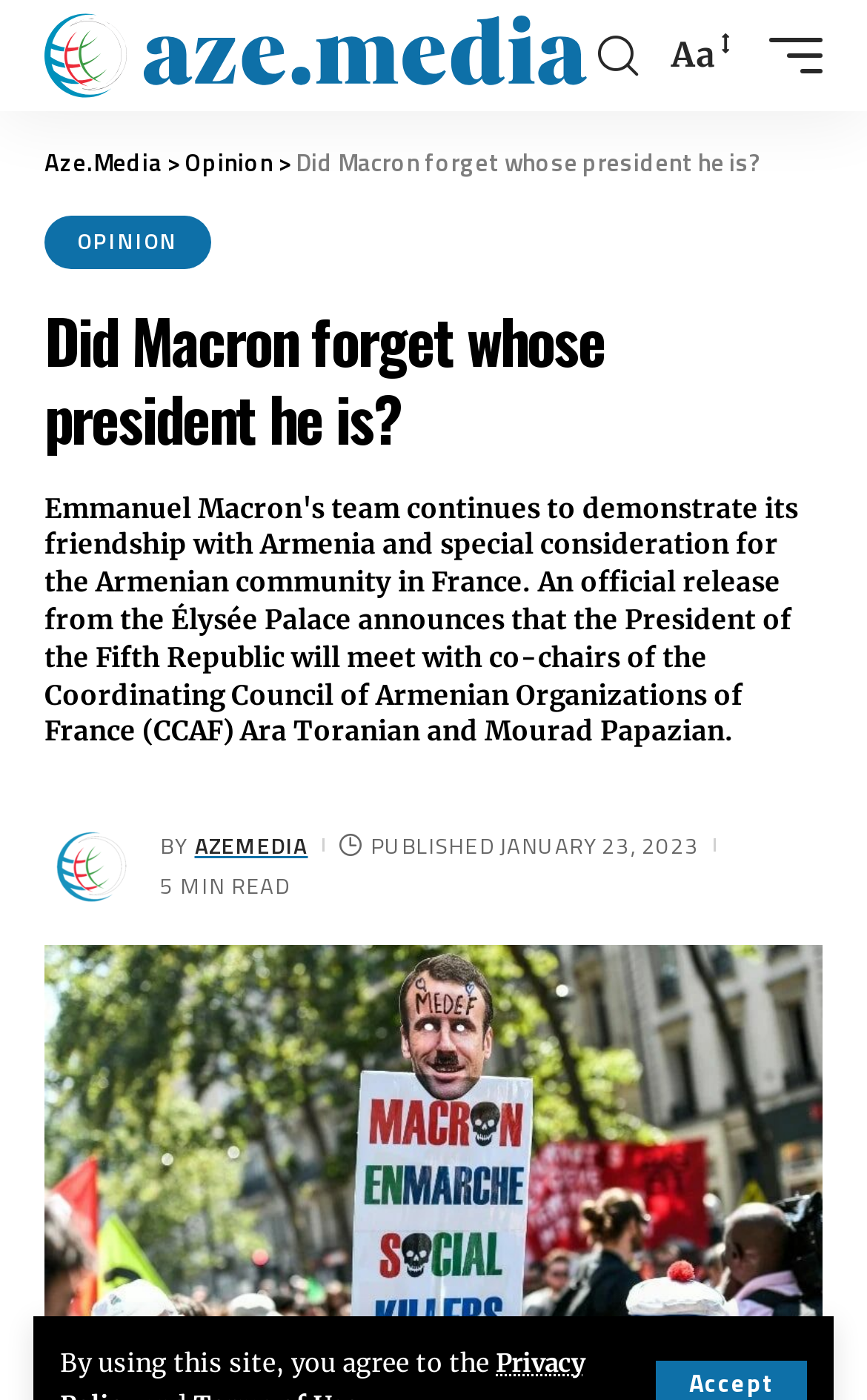Provide the text content of the webpage's main heading.

Did Macron forget whose president he is?